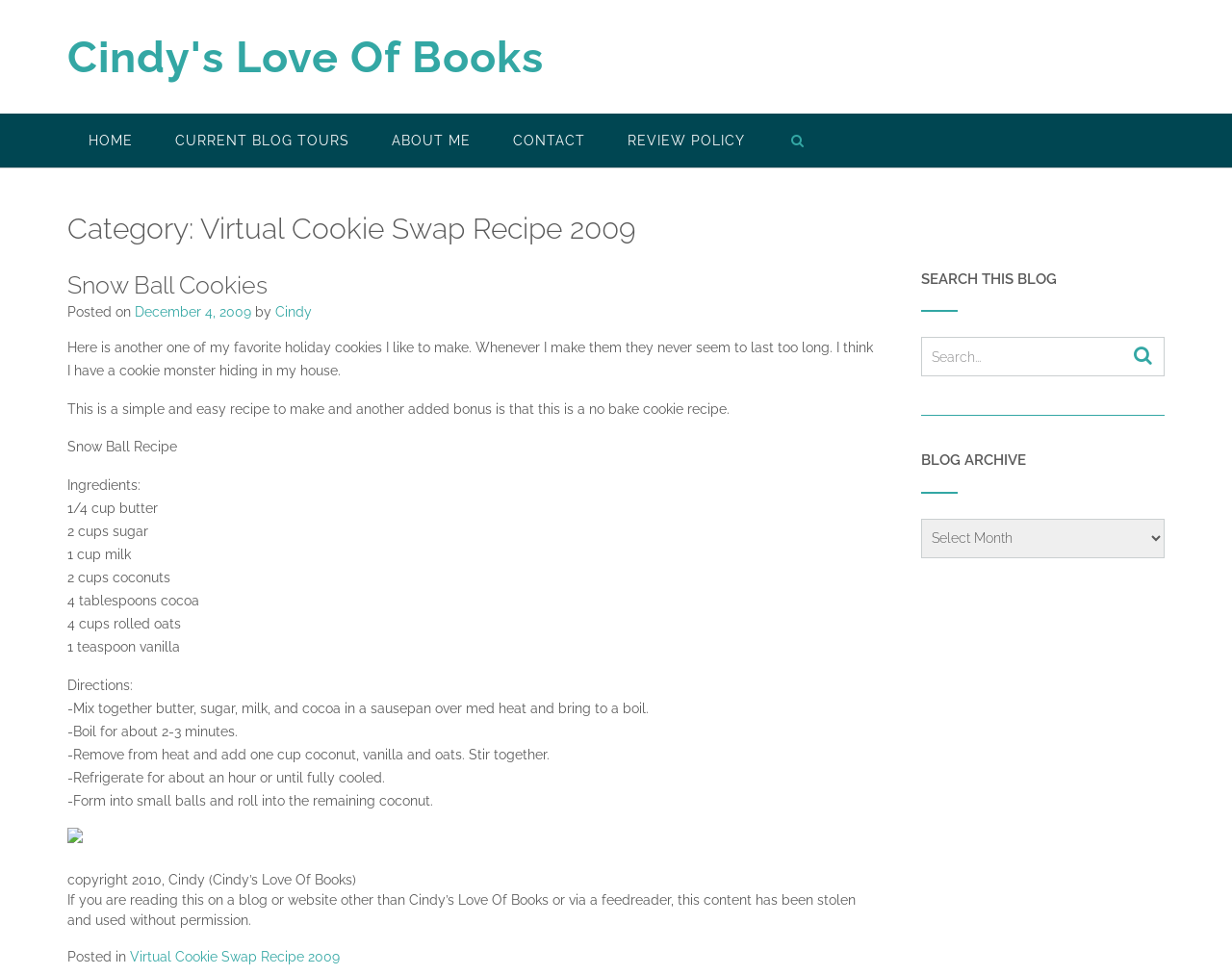What is the search function for?
Answer briefly with a single word or phrase based on the image.

To search the blog